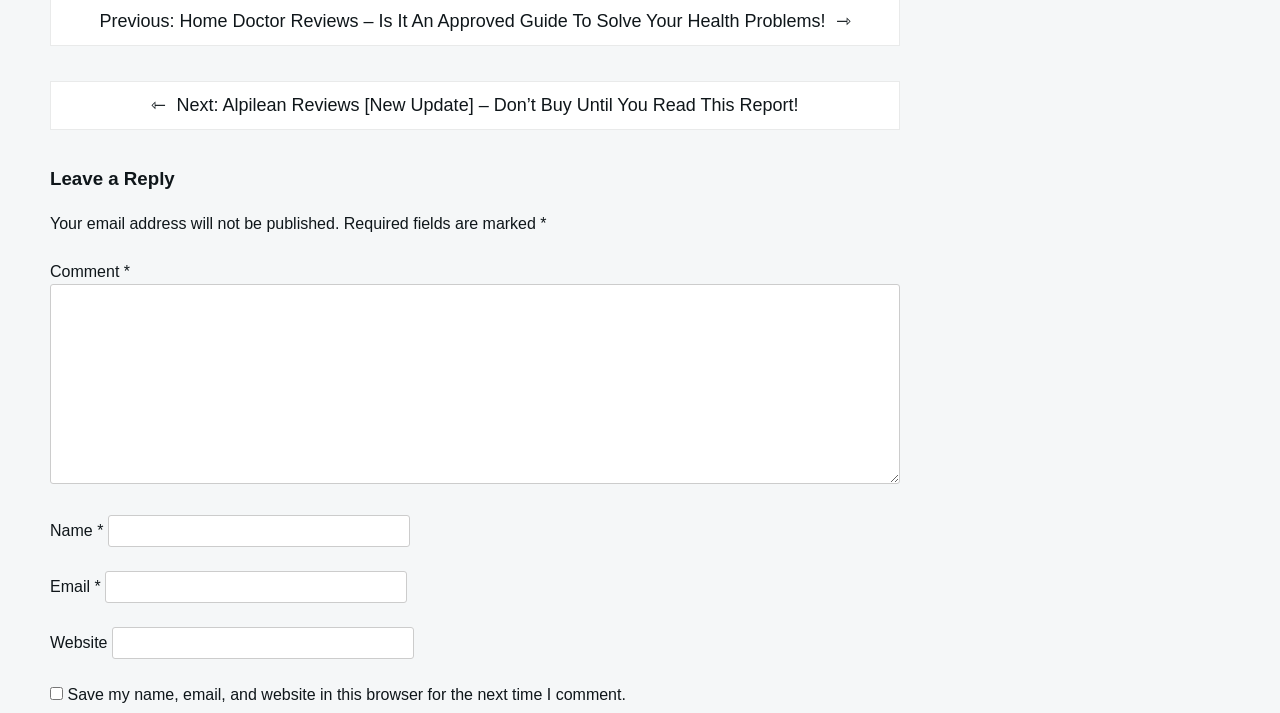What will happen to the commenter's email address?
Refer to the image and provide a detailed answer to the question.

According to the text 'Your email address will not be published.', the commenter's email address will not be made publicly available or shared with others.